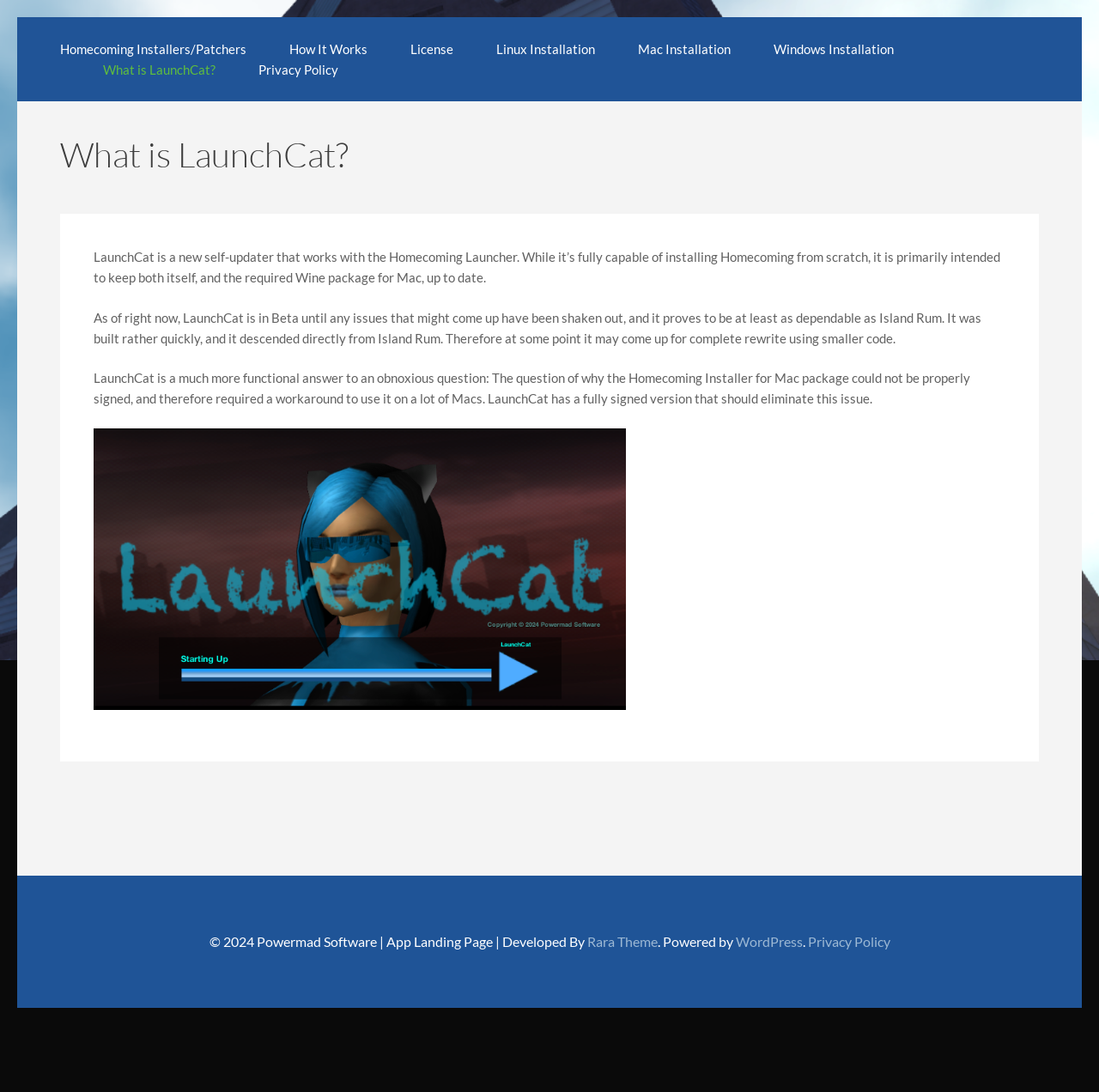Please study the image and answer the question comprehensively:
What is the relationship between LaunchCat and Island Rum?

According to the webpage, LaunchCat was built rather quickly, and it descended directly from Island Rum, which implies a developmental relationship between the two.